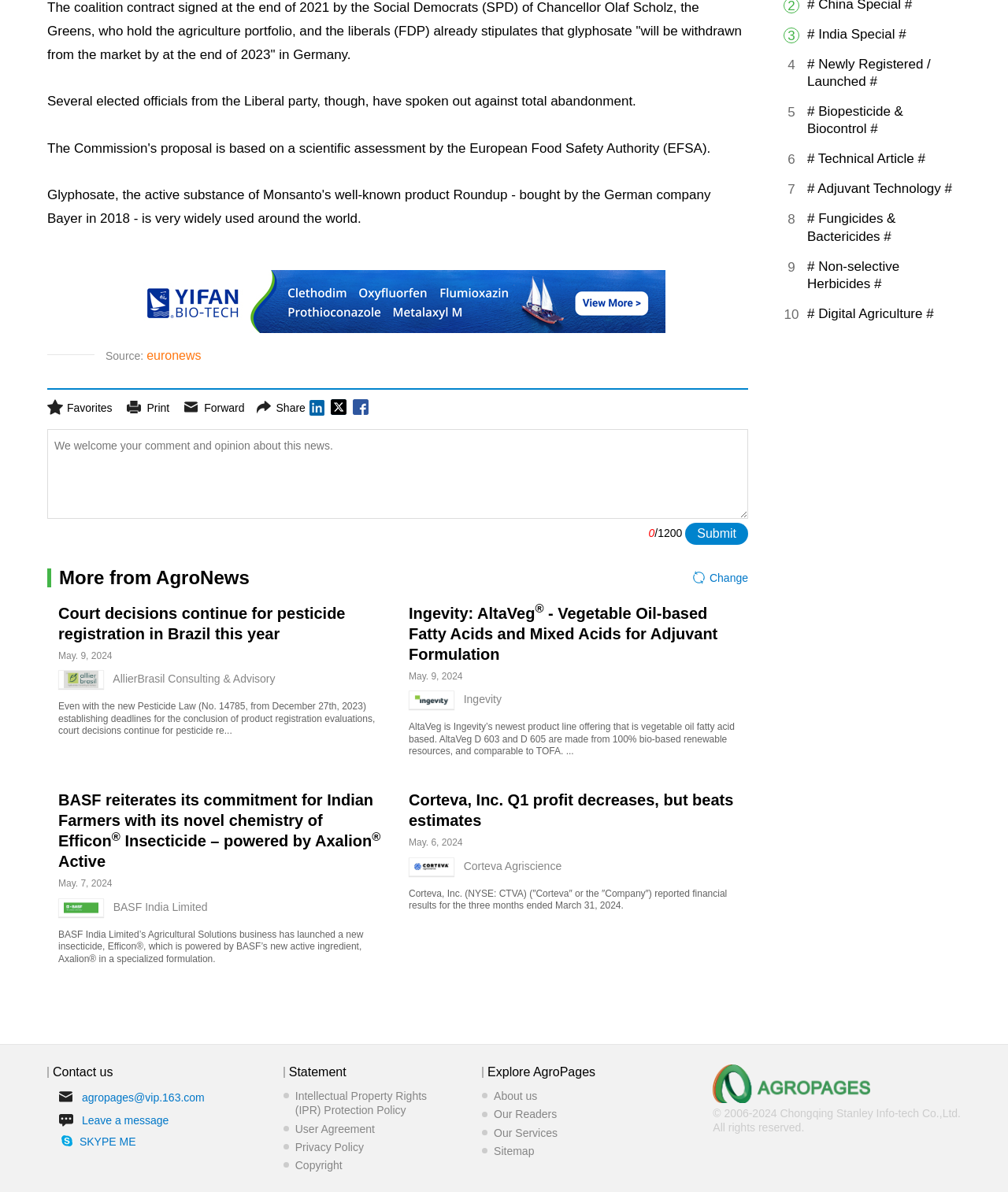Please identify the bounding box coordinates of the area that needs to be clicked to fulfill the following instruction: "Click the 'Print' link."

[0.126, 0.333, 0.168, 0.351]